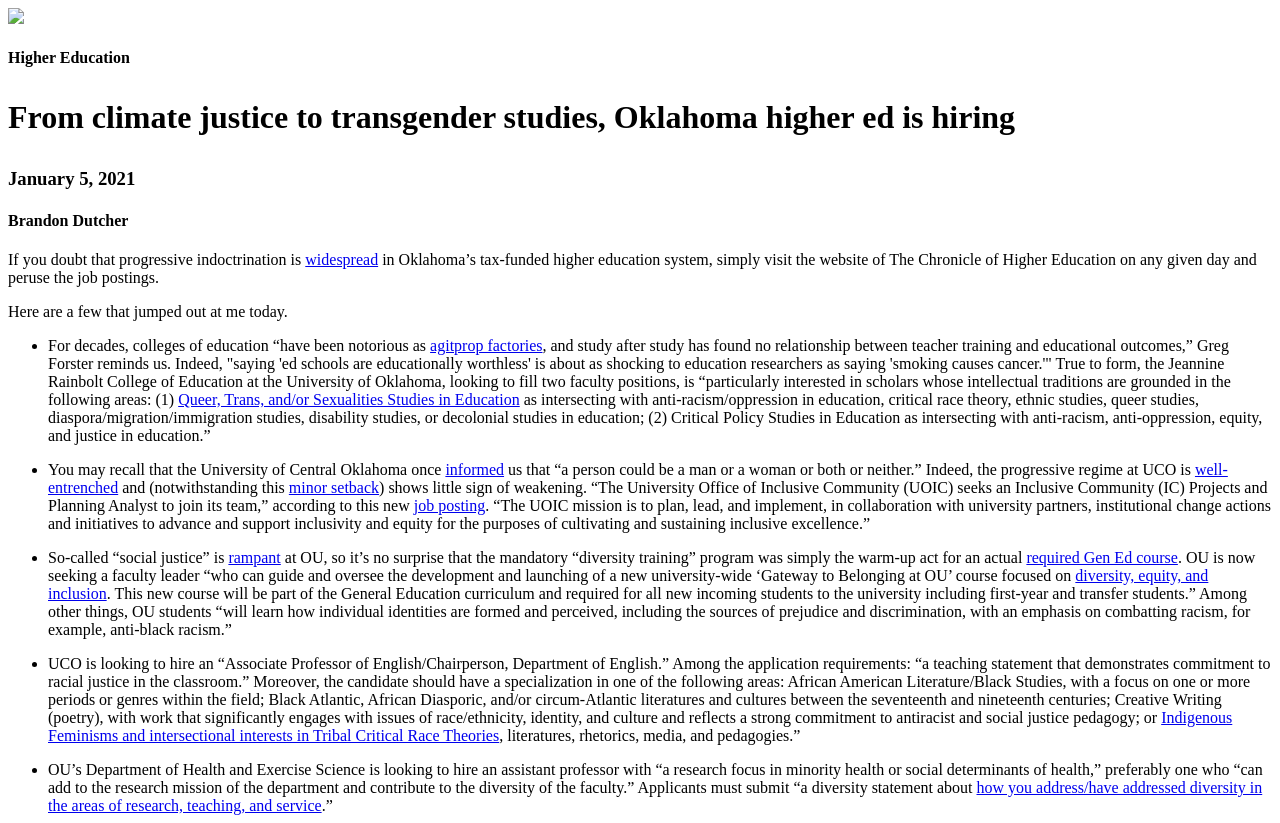Provide a one-word or one-phrase answer to the question:
What is the focus of the 'Gateway to Belonging at OU' course?

Diversity, equity, and inclusion